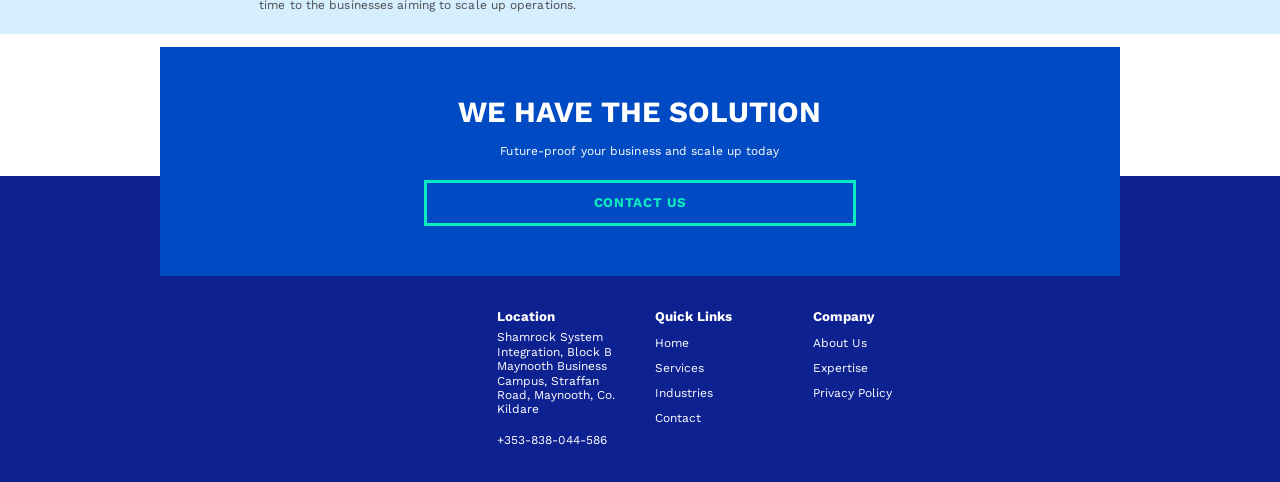Answer the question below with a single word or a brief phrase: 
How many company links are available?

3